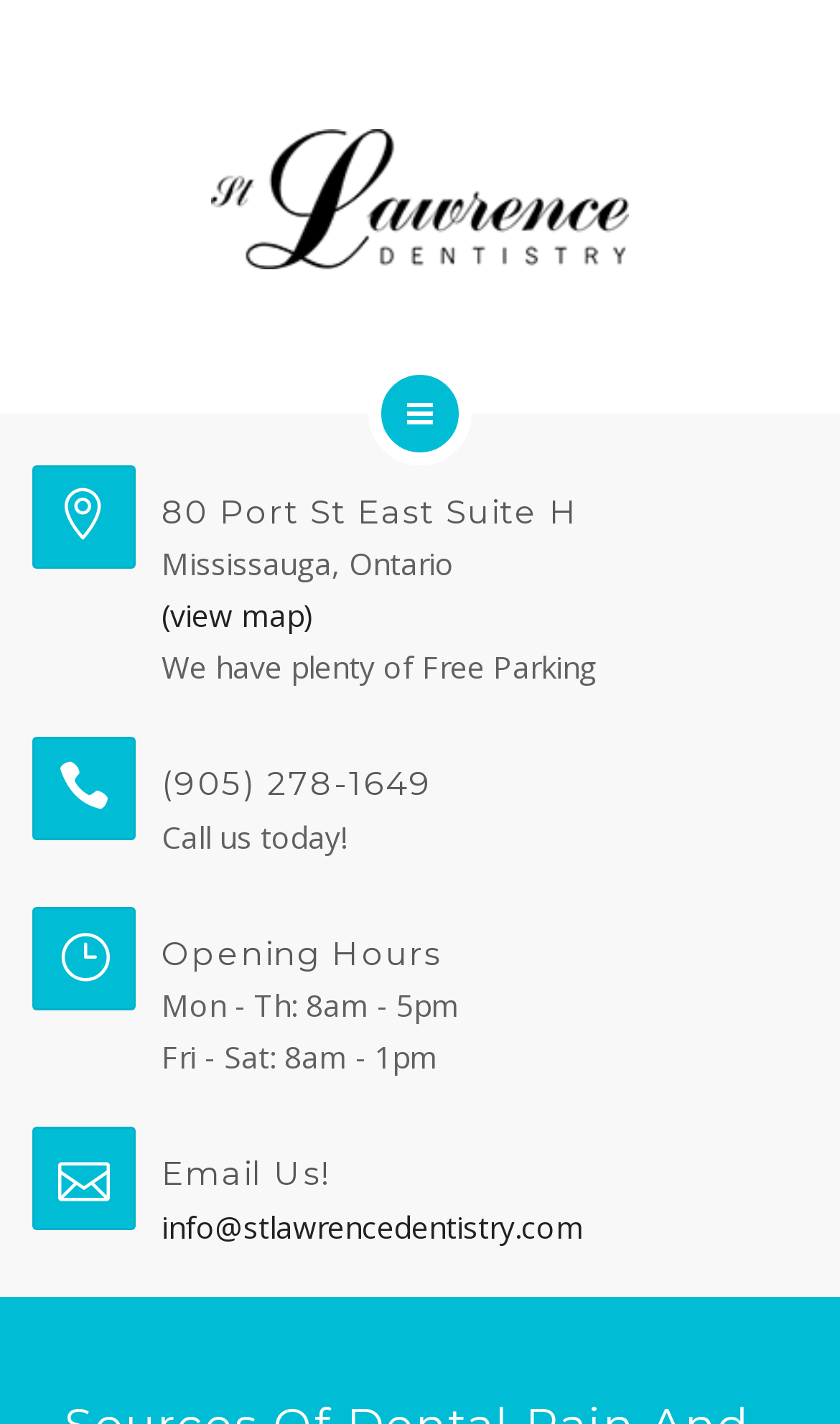Use a single word or phrase to answer the question:
How many links are in the top navigation bar?

5